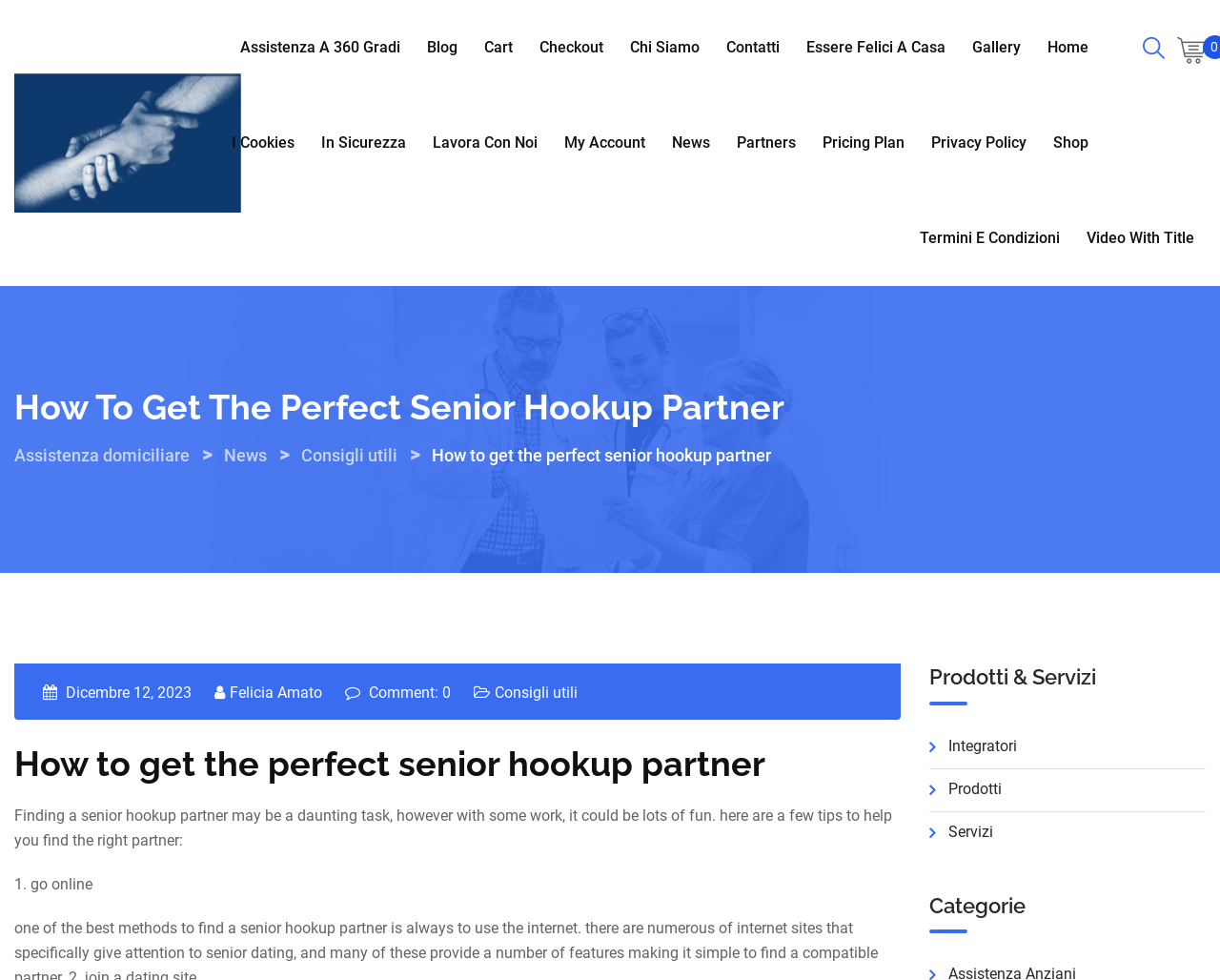Extract the bounding box coordinates for the described element: "Cart". The coordinates should be represented as four float numbers between 0 and 1: [left, top, right, bottom].

[0.387, 0.0, 0.43, 0.097]